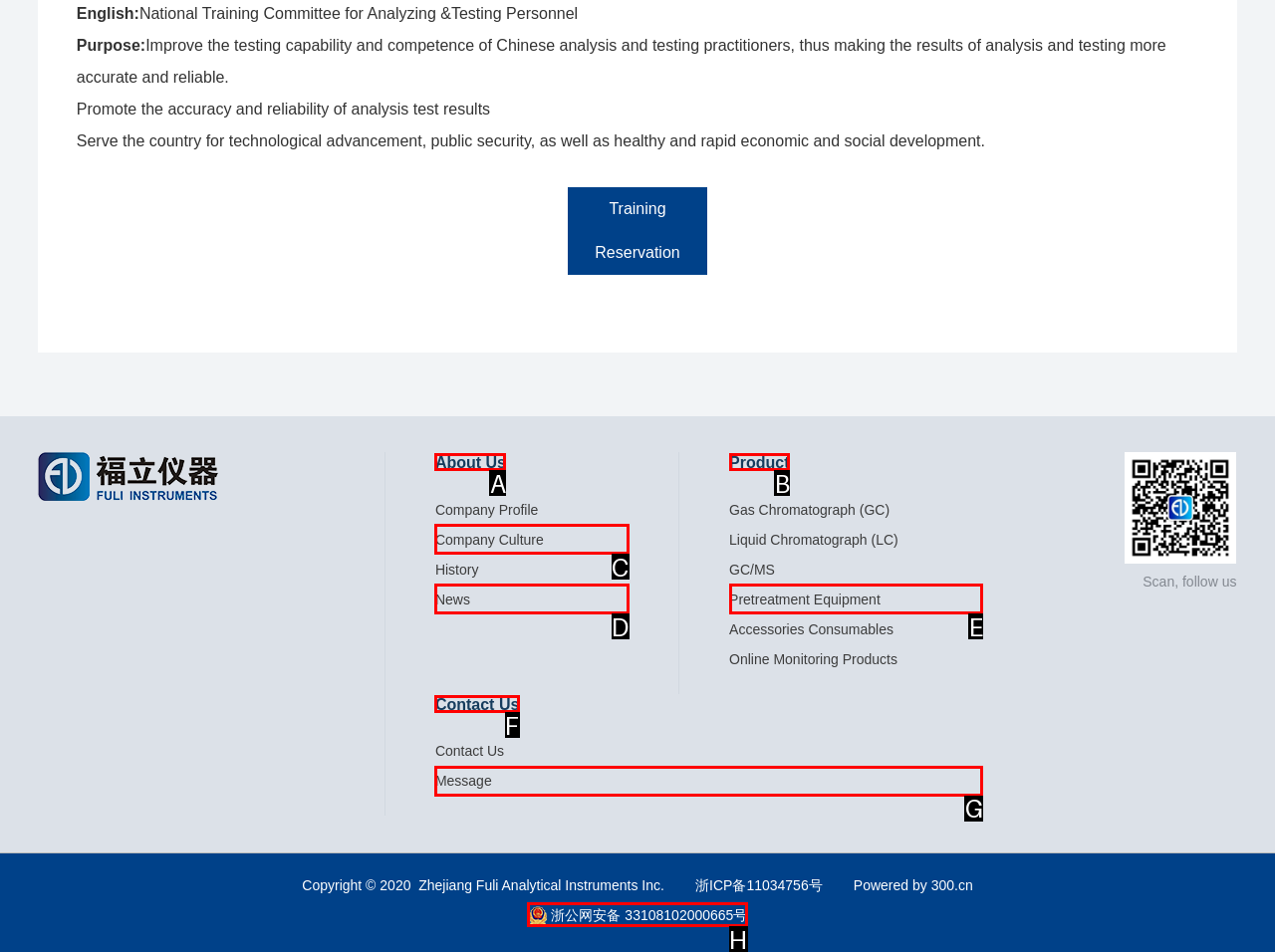Determine which HTML element best fits the description: Heterosexuality*
Answer directly with the letter of the matching option from the available choices.

None